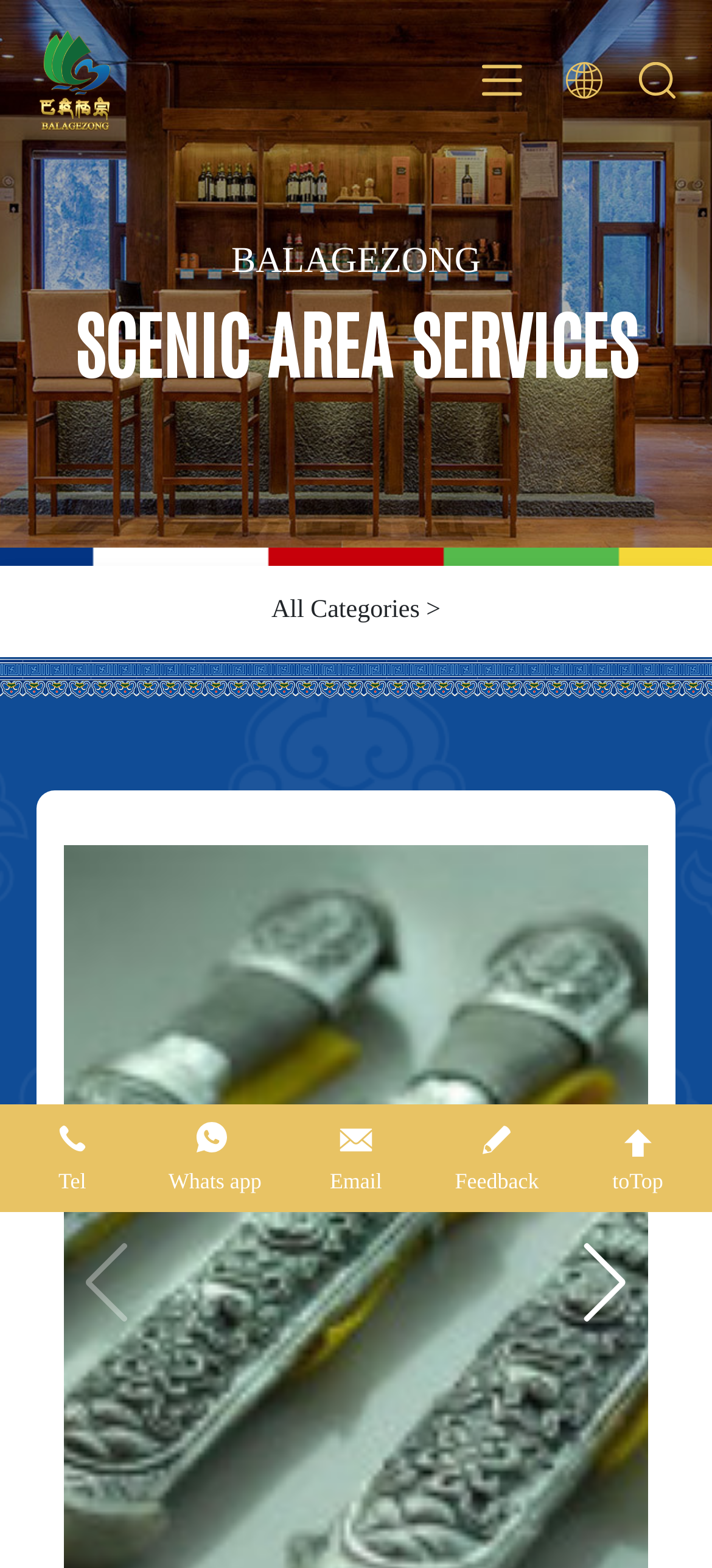Extract the bounding box coordinates for the UI element described as: "Email".

[0.401, 0.716, 0.599, 0.747]